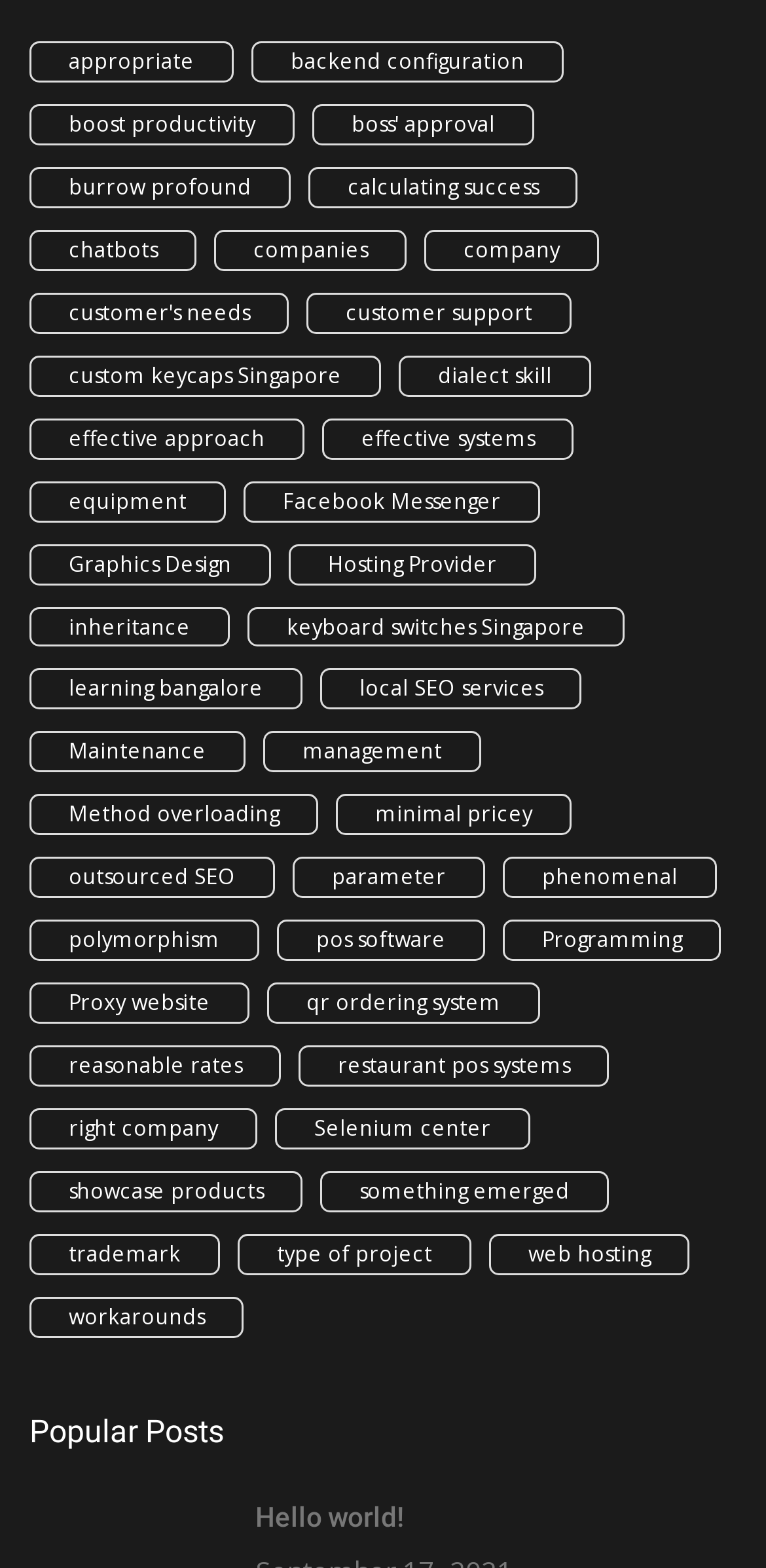Provide the bounding box coordinates in the format (top-left x, top-left y, bottom-right x, bottom-right y). All values are floating point numbers between 0 and 1. Determine the bounding box coordinate of the UI element described as: custom keycaps Singapore

[0.038, 0.227, 0.497, 0.253]